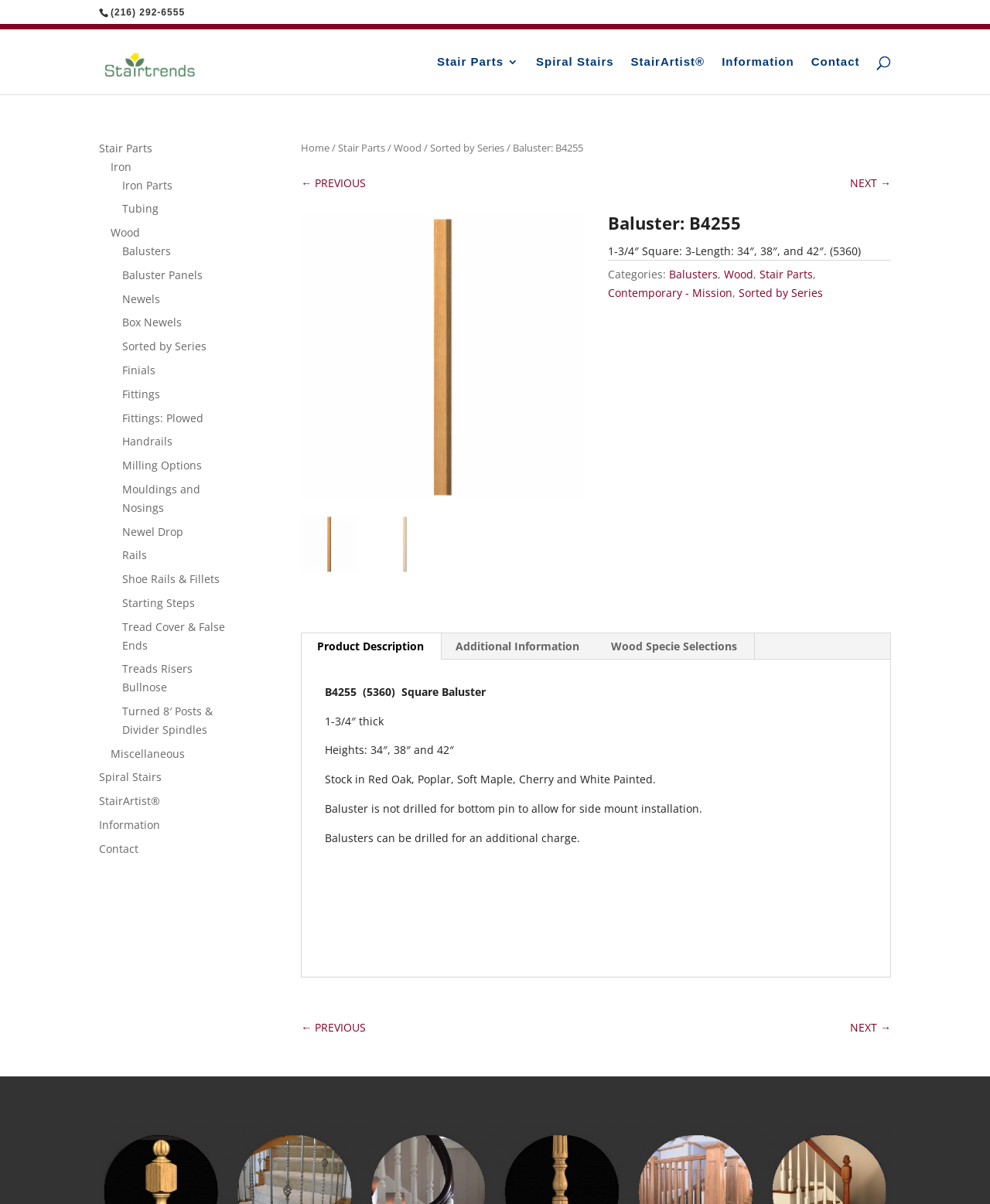Find the bounding box coordinates of the element to click in order to complete the given instruction: "View previous product."

[0.304, 0.139, 0.37, 0.165]